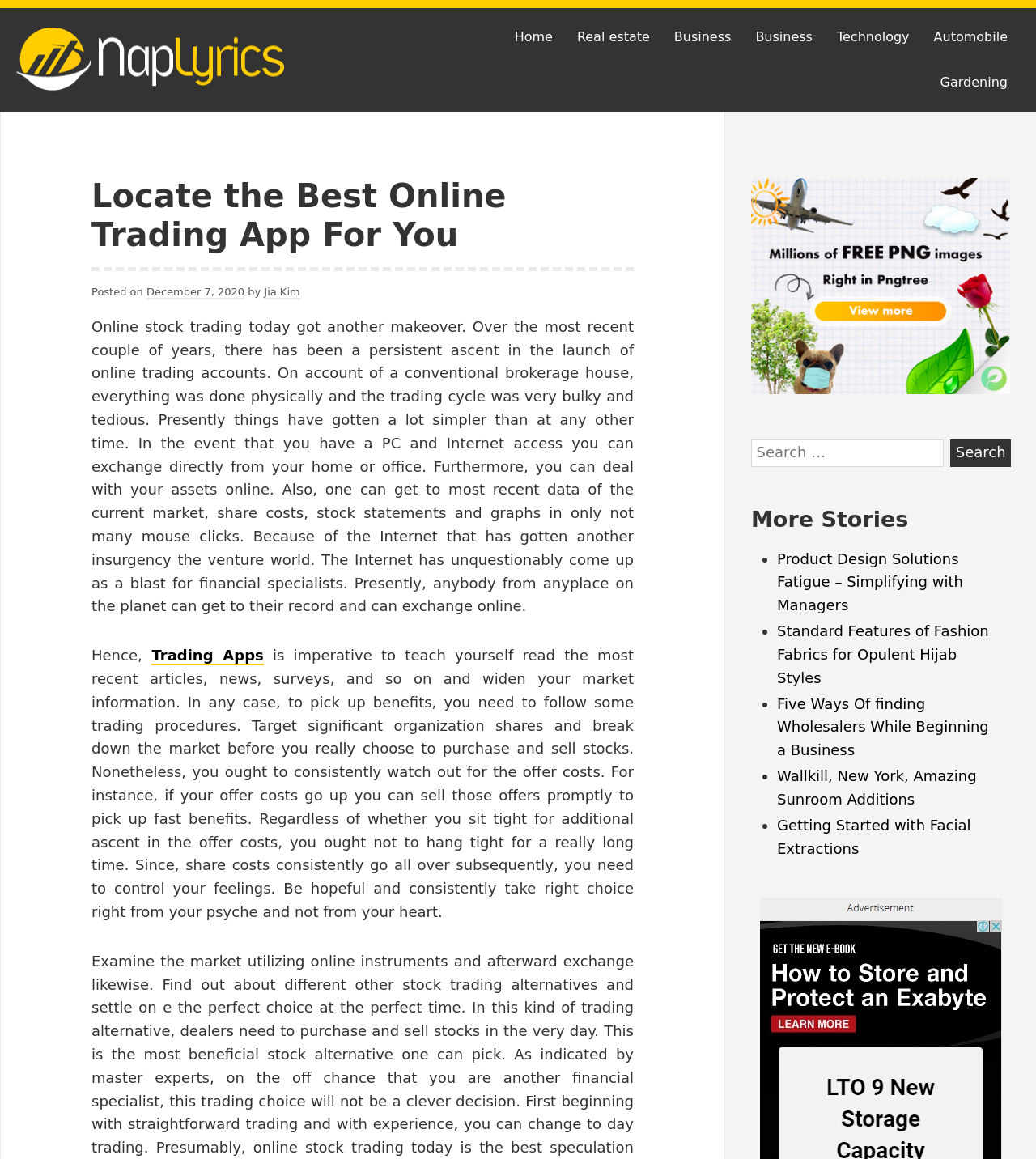What is the category of the article 'Product Design Solutions Fatigue – Simplifying with Managers'?
Please look at the screenshot and answer using one word or phrase.

Business